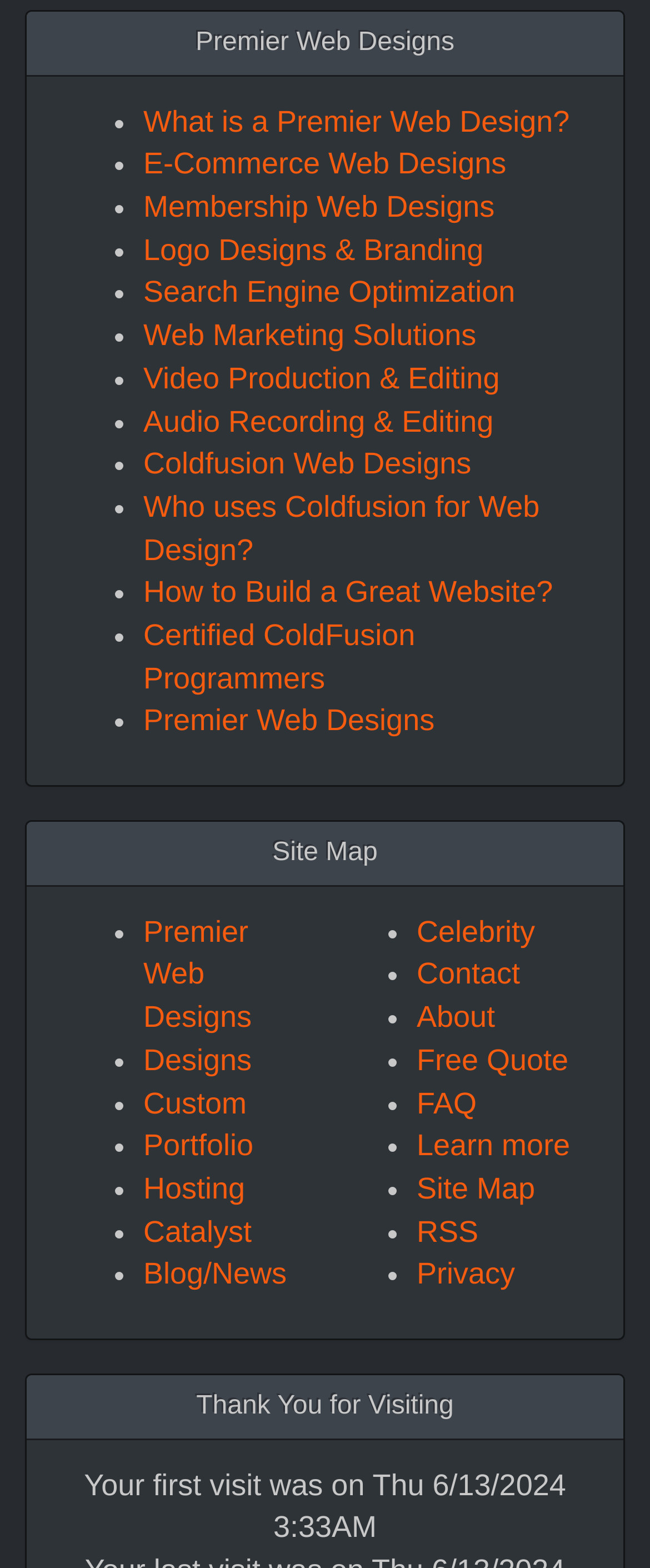Identify the bounding box coordinates of the specific part of the webpage to click to complete this instruction: "Click on 'What is a Premier Web Design?'".

[0.221, 0.067, 0.876, 0.088]